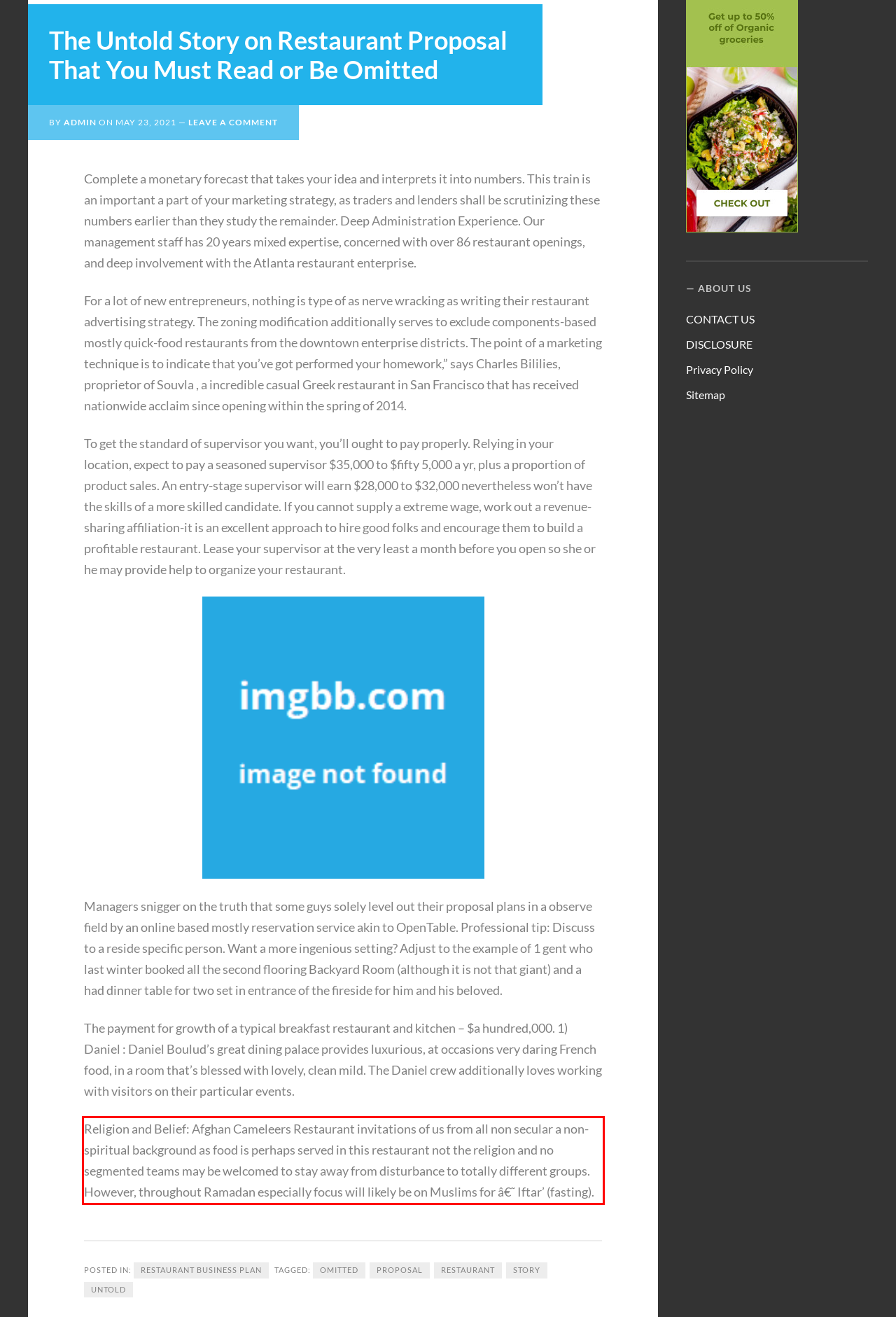Given a webpage screenshot, locate the red bounding box and extract the text content found inside it.

Religion and Belief: Afghan Cameleers Restaurant invitations of us from all non secular a non-spiritual background as food is perhaps served in this restaurant not the religion and no segmented teams may be welcomed to stay away from disturbance to totally different groups. However, throughout Ramadan especially focus will likely be on Muslims for â€˜ Iftar’ (fasting).